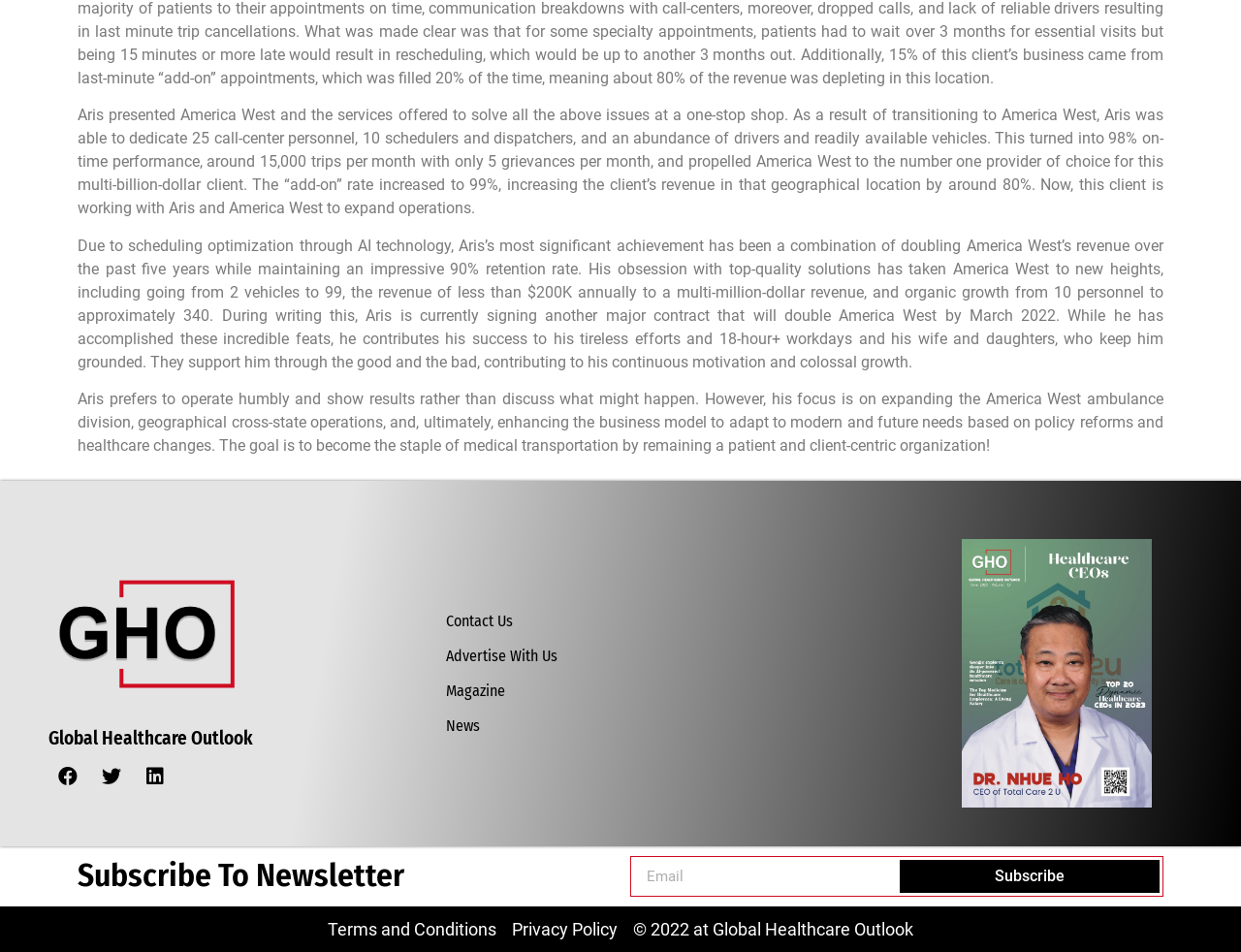Determine the bounding box coordinates of the element's region needed to click to follow the instruction: "Read the Global Healthcare Outlook". Provide these coordinates as four float numbers between 0 and 1, formatted as [left, top, right, bottom].

[0.039, 0.766, 0.258, 0.785]